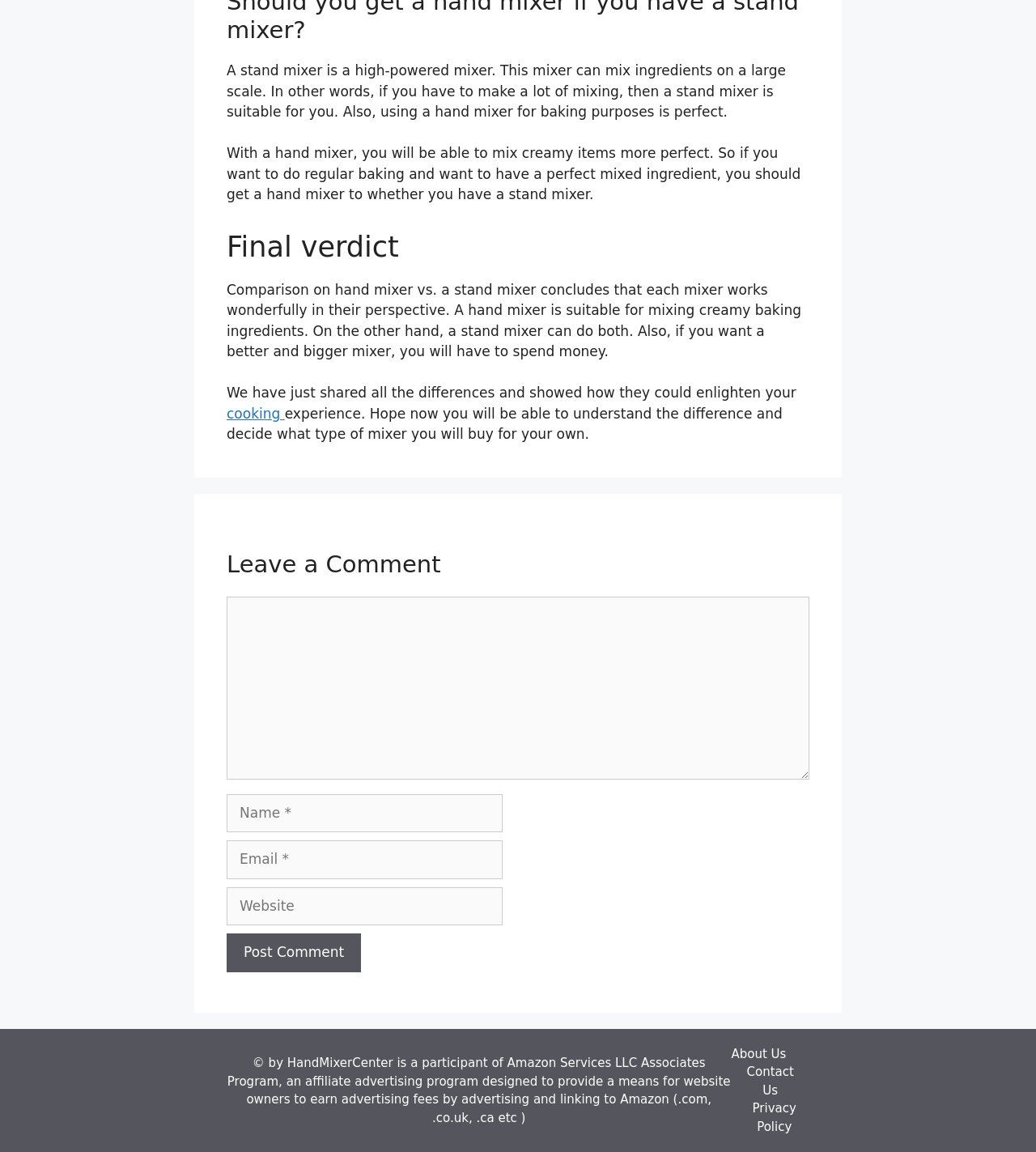Using the information from the screenshot, answer the following question thoroughly:
What is the final verdict on hand mixer vs stand mixer?

The final verdict section concludes that both hand mixers and stand mixers have their own strengths and weaknesses, and each is suitable for different tasks and purposes, implying that the choice between the two ultimately depends on the user's specific needs and preferences.